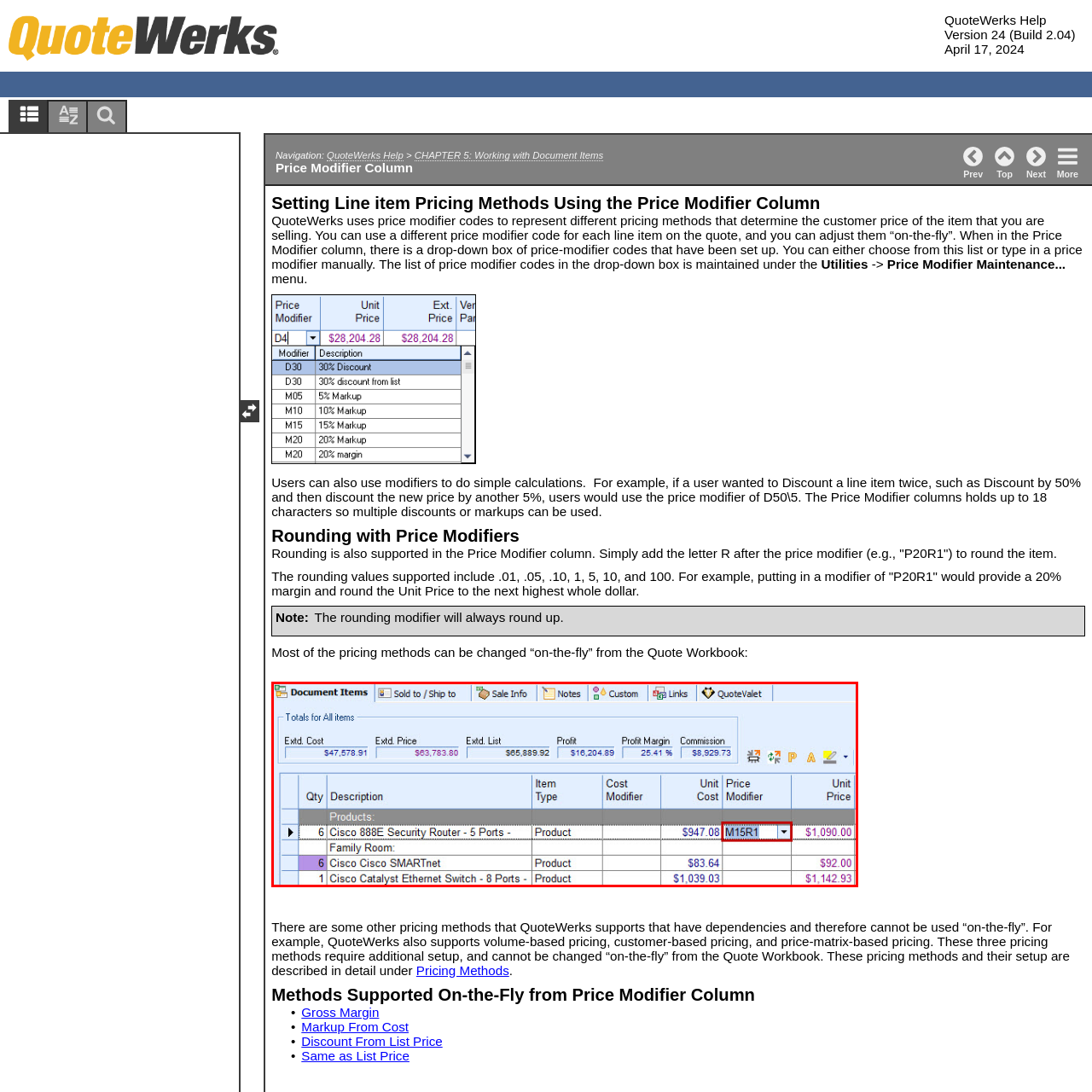Compose a thorough description of the image encased in the red perimeter.

The image showcases a segment of the QuoteWerks application interface, specifically focusing on a document items section where pricing details for various products are displayed. Prominently visible is a table listing items, including a Cisco 888E Security Router, with relevant columns such as Quantity, Description, Cost Modifier, Unit Cost, and Price Modifier. 

Notably, the Price Modifier column highlights "M15R1" for the router, indicating a specific pricing adjustment code applied. The interface also provides a total for extended costs and prices. It emphasizes the application’s functionality in managing pricing methods, allowing users to adjust prices dynamically while preparing quotes. This image is an effective illustration of the software's capability to facilitate detailed pricing strategies within sales documents.